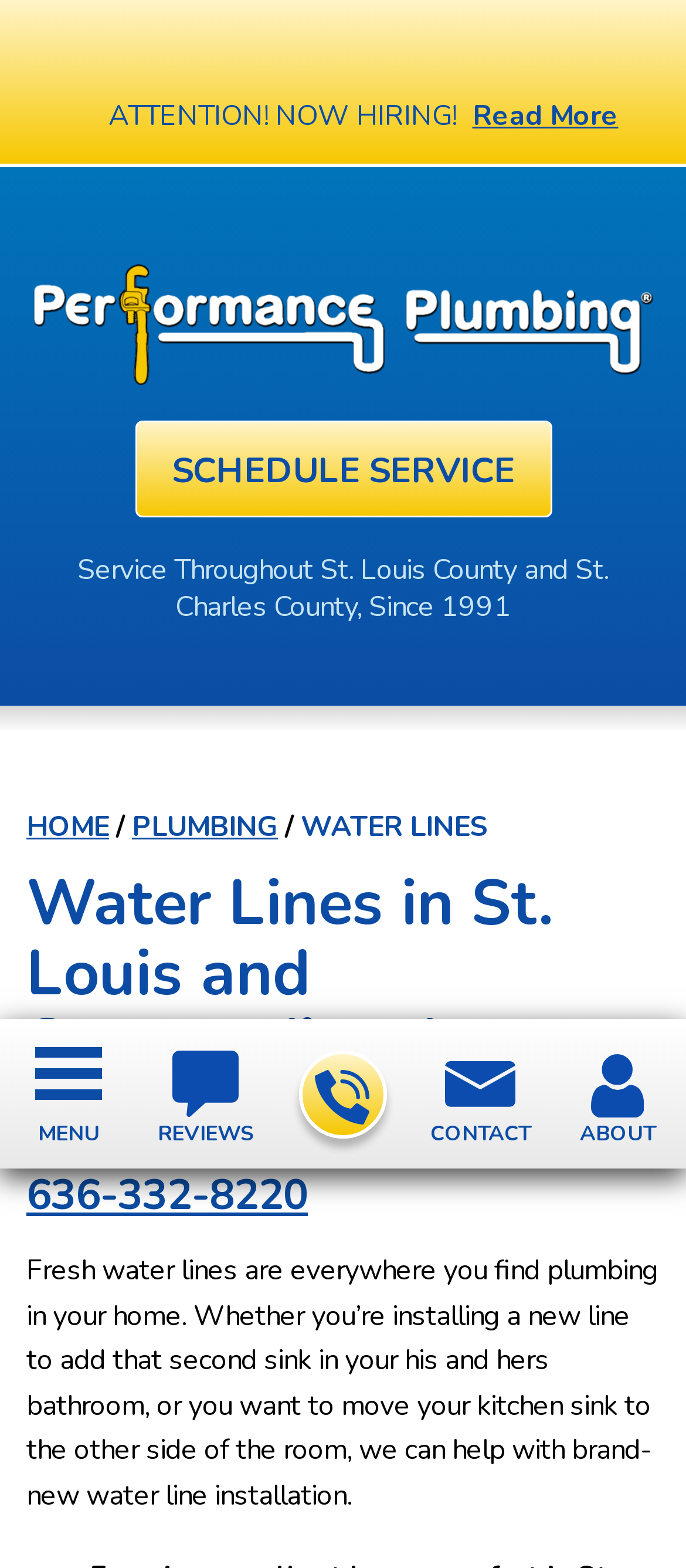Locate the bounding box of the UI element described by: "Plumbing" in the given webpage screenshot.

[0.192, 0.515, 0.405, 0.54]